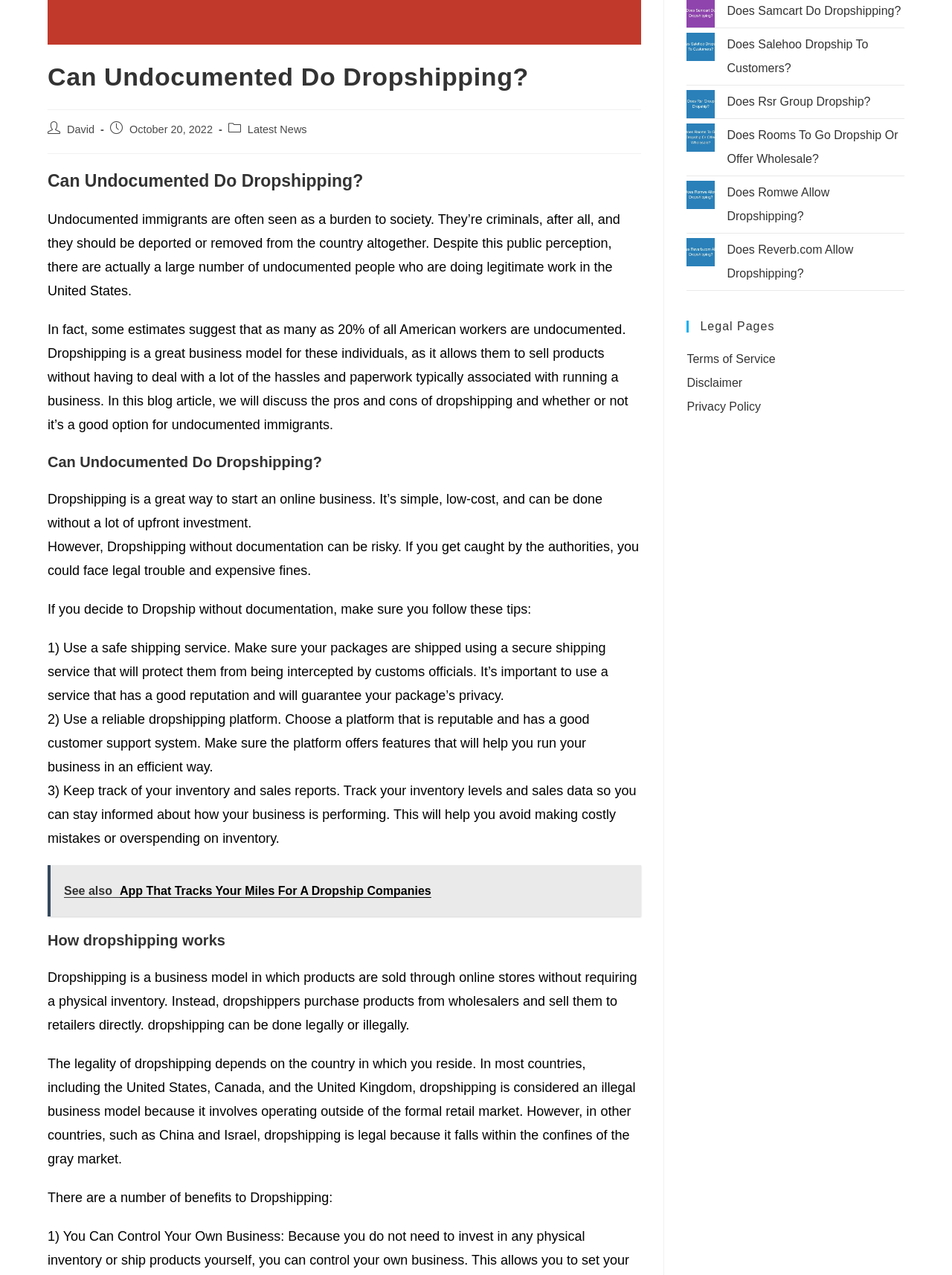Refer to the element description Does Salehoo Dropship To Customers? and identify the corresponding bounding box in the screenshot. Format the coordinates as (top-left x, top-left y, bottom-right x, bottom-right y) with values in the range of 0 to 1.

[0.764, 0.03, 0.912, 0.058]